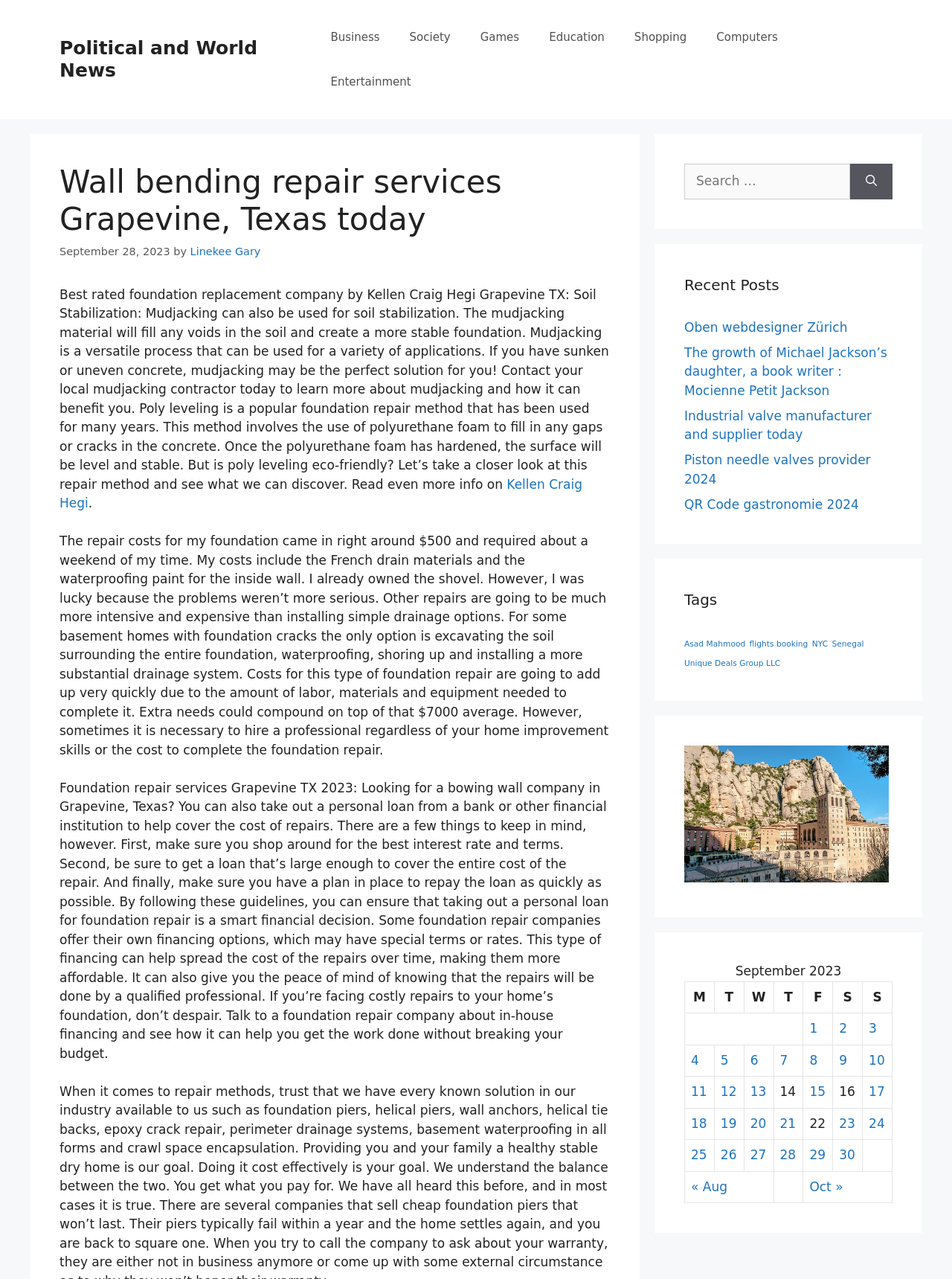Pinpoint the bounding box coordinates of the element that must be clicked to accomplish the following instruction: "Search for something". The coordinates should be in the format of four float numbers between 0 and 1, i.e., [left, top, right, bottom].

[0.719, 0.128, 0.893, 0.156]